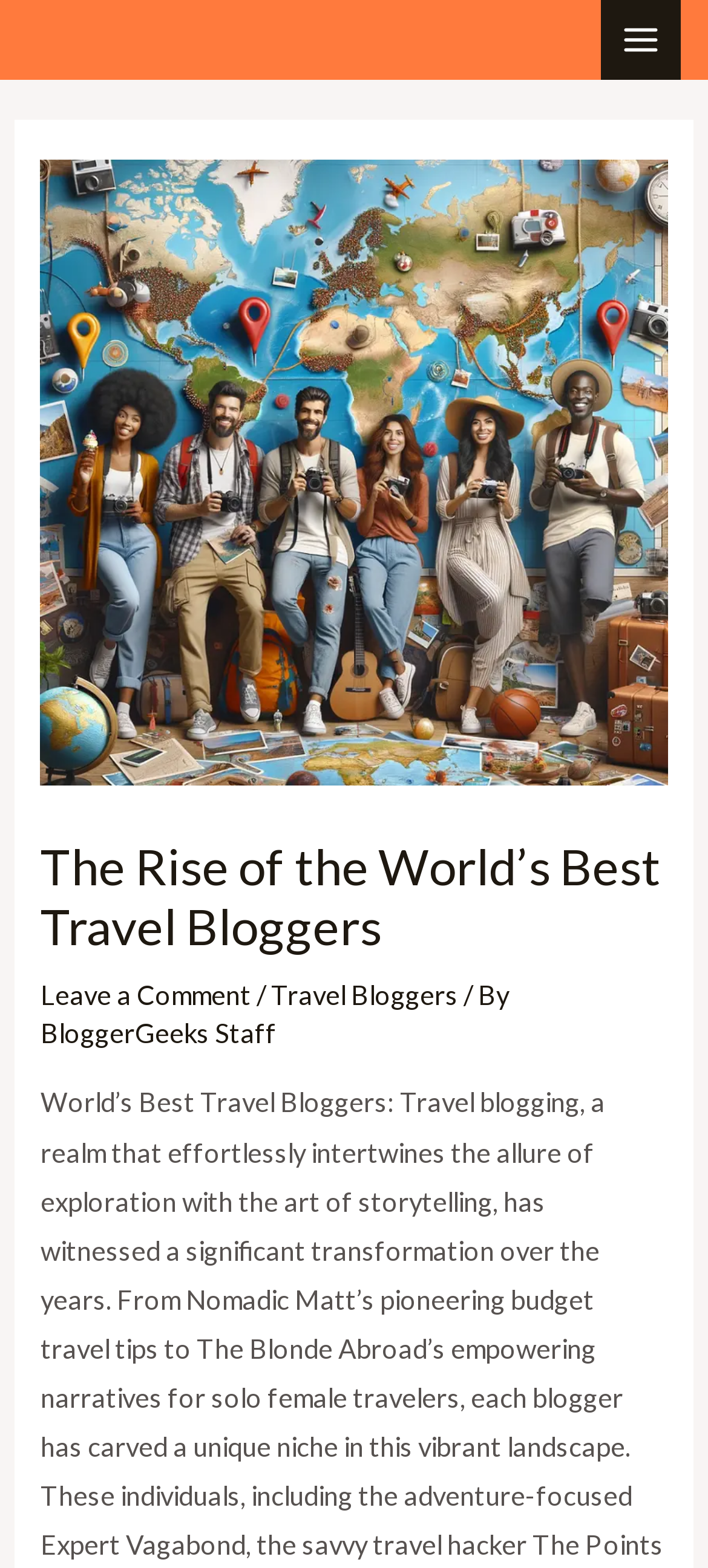Answer the question in a single word or phrase:
What is the main menu button?

MAIN MENU